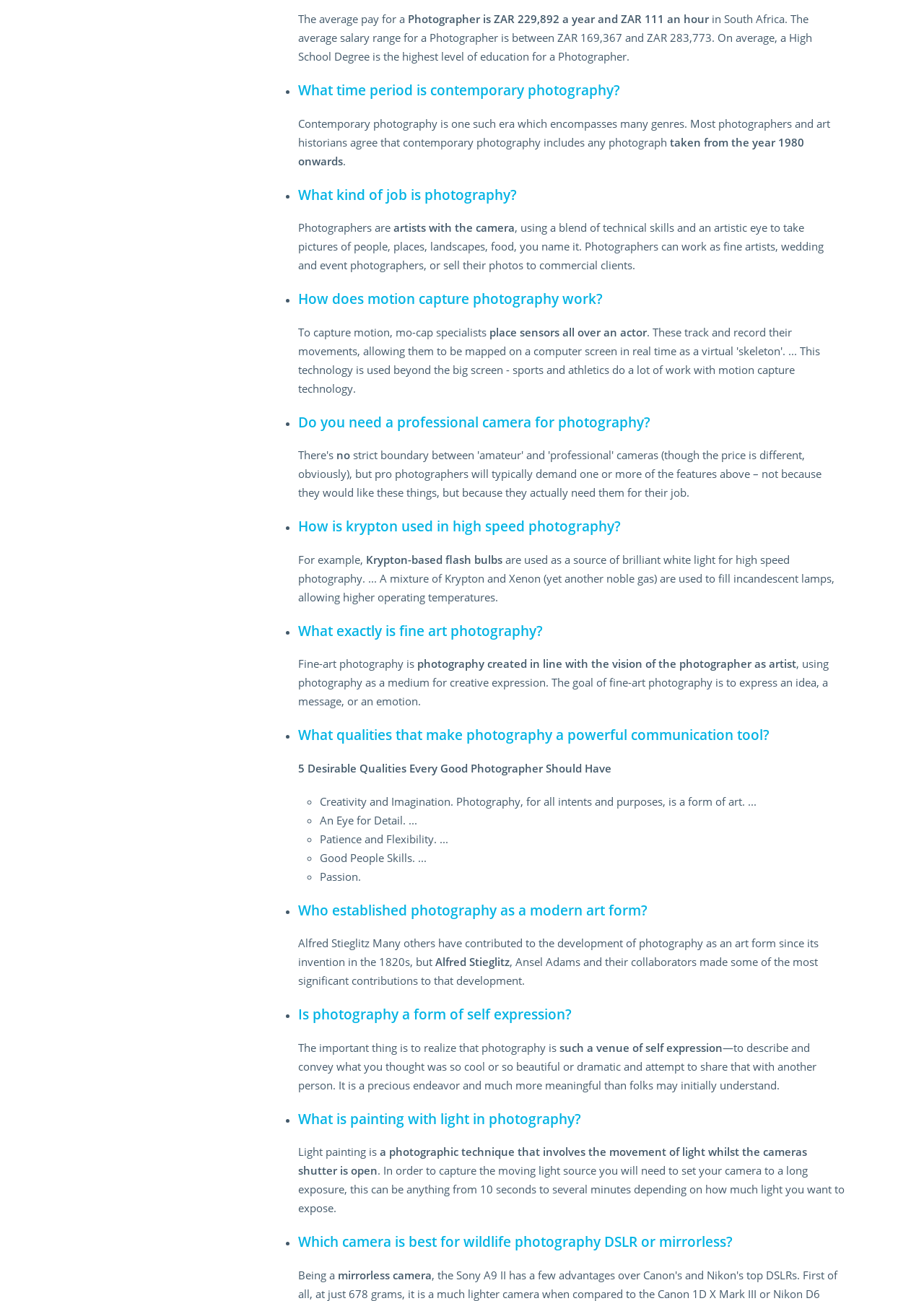What is light painting in photography?
Using the screenshot, give a one-word or short phrase answer.

A technique involving movement of light